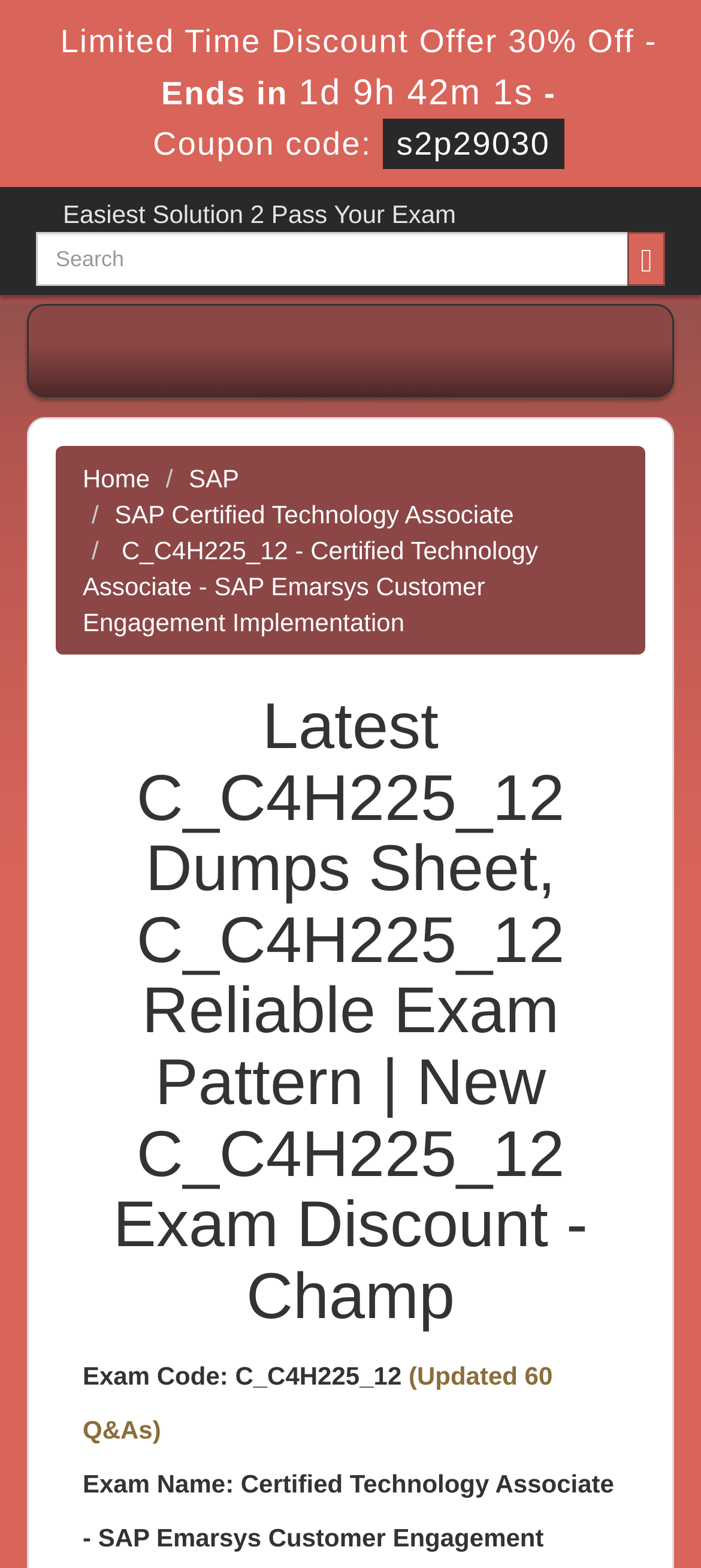Use a single word or phrase to answer this question: 
What is the exam code?

C_C4H225_12